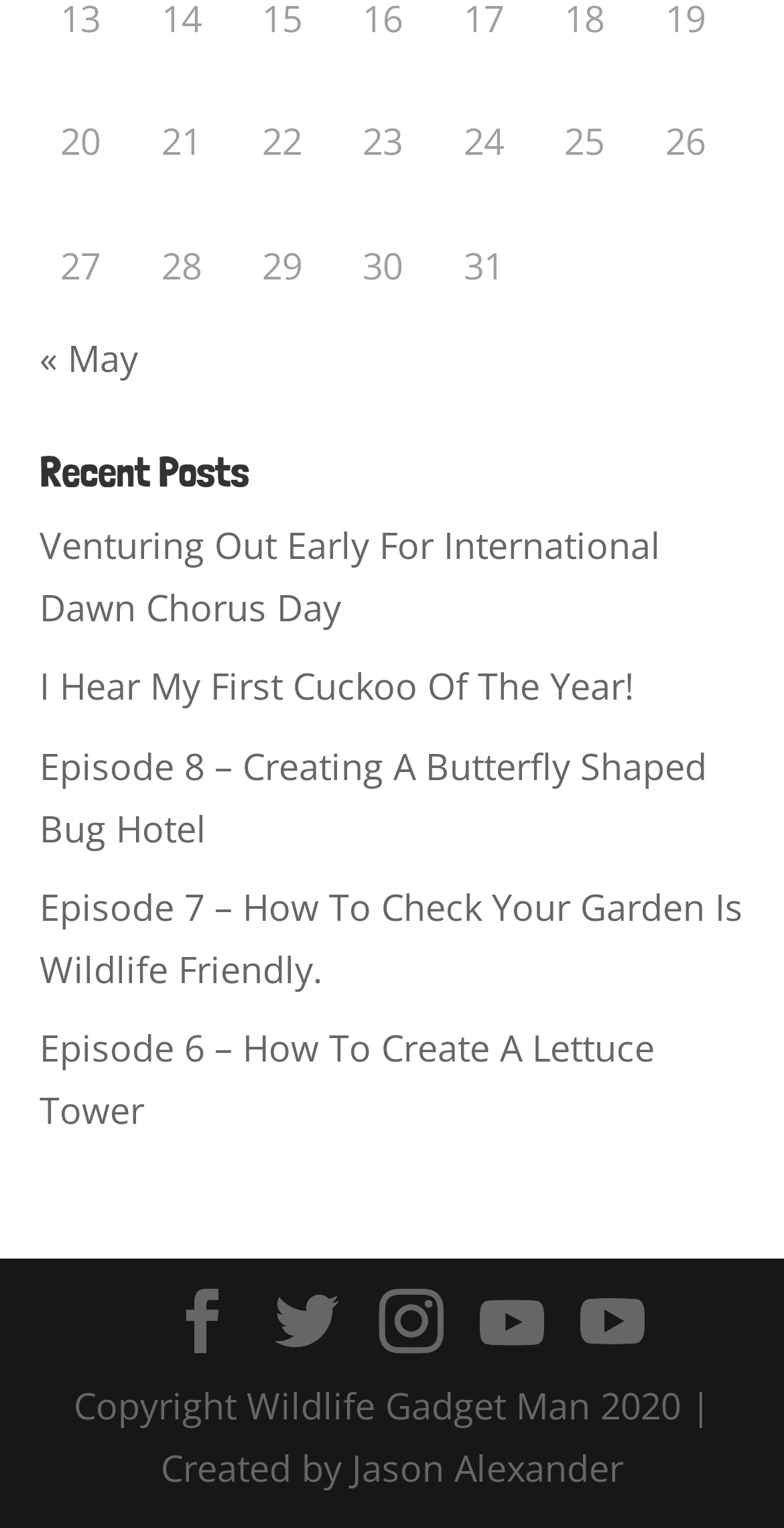Specify the bounding box coordinates of the area to click in order to follow the given instruction: "View 'Episode 8 – Creating A Butterfly Shaped Bug Hotel'."

[0.05, 0.486, 0.901, 0.557]